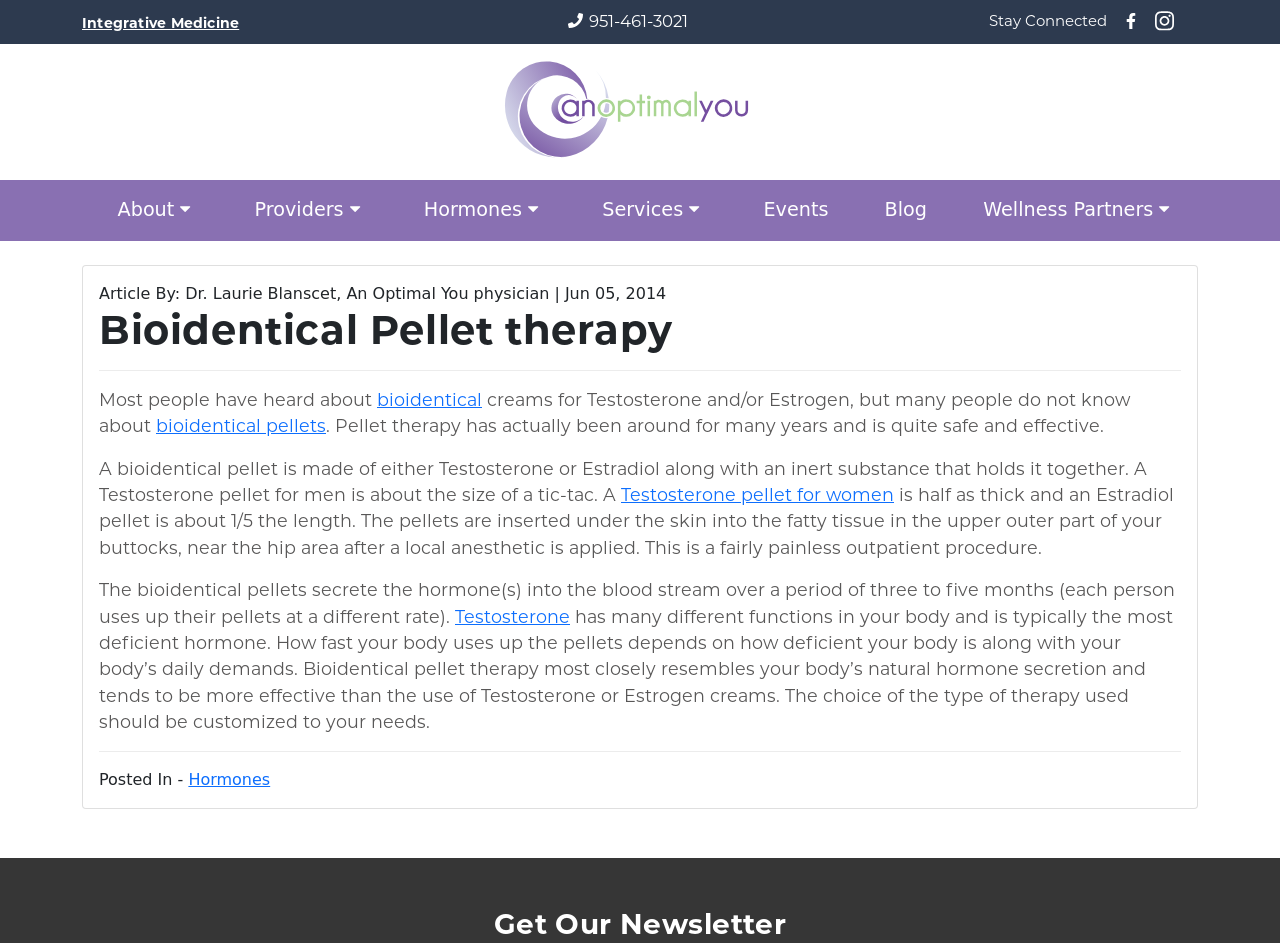Locate the bounding box coordinates of the area to click to fulfill this instruction: "Check Terms and Conditions". The bounding box should be presented as four float numbers between 0 and 1, in the order [left, top, right, bottom].

None